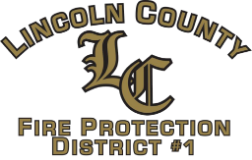What does the 'LC' logo signify?
Using the image, elaborate on the answer with as much detail as possible.

According to the caption, the 'LC' logo beneath the 'LINCOLN COUNTY' text signifies the district's identity, which implies that it is a unique representation of the Lincoln County Fire Protection District #1.